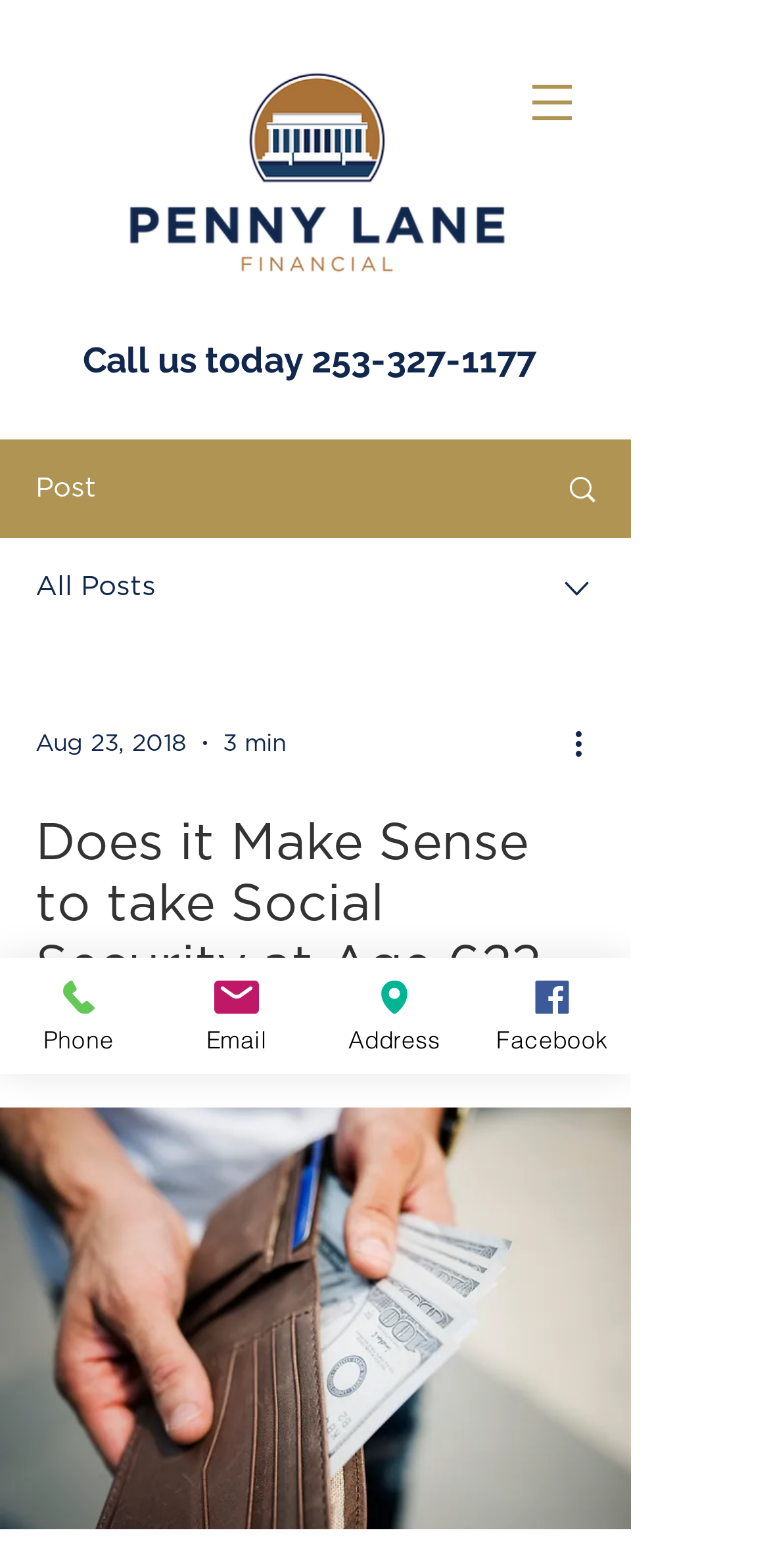Explain the webpage's layout and main content in detail.

This webpage appears to be a blog post or article discussing the topic of taking Social Security benefits at the age of 62. At the top left of the page, there is a logo of "Penny Lane" accompanied by a navigation menu labeled "Site" to the right. Below the logo, there is a heading that reads "Call us today 253-327-1177" with a link to the same text.

On the left side of the page, there are several links and images, including "Post", "All Posts", and a combobox with a date "Aug 23, 2018" and a duration "3 min". There is also a button labeled "More actions" with an image.

The main content of the page is a heading that reads "Does it Make Sense to take Social Security at Age 62?" which is followed by a large block of text that discusses the topic. At the bottom of the page, there are several links to contact information, including "Phone", "Email", "Address", and "Facebook", each accompanied by an image.

There are a total of 5 images on the page, including the Penny Lane logo, a navigation menu icon, and three social media icons. There are also several buttons and links throughout the page, including a combobox and a "More actions" button.